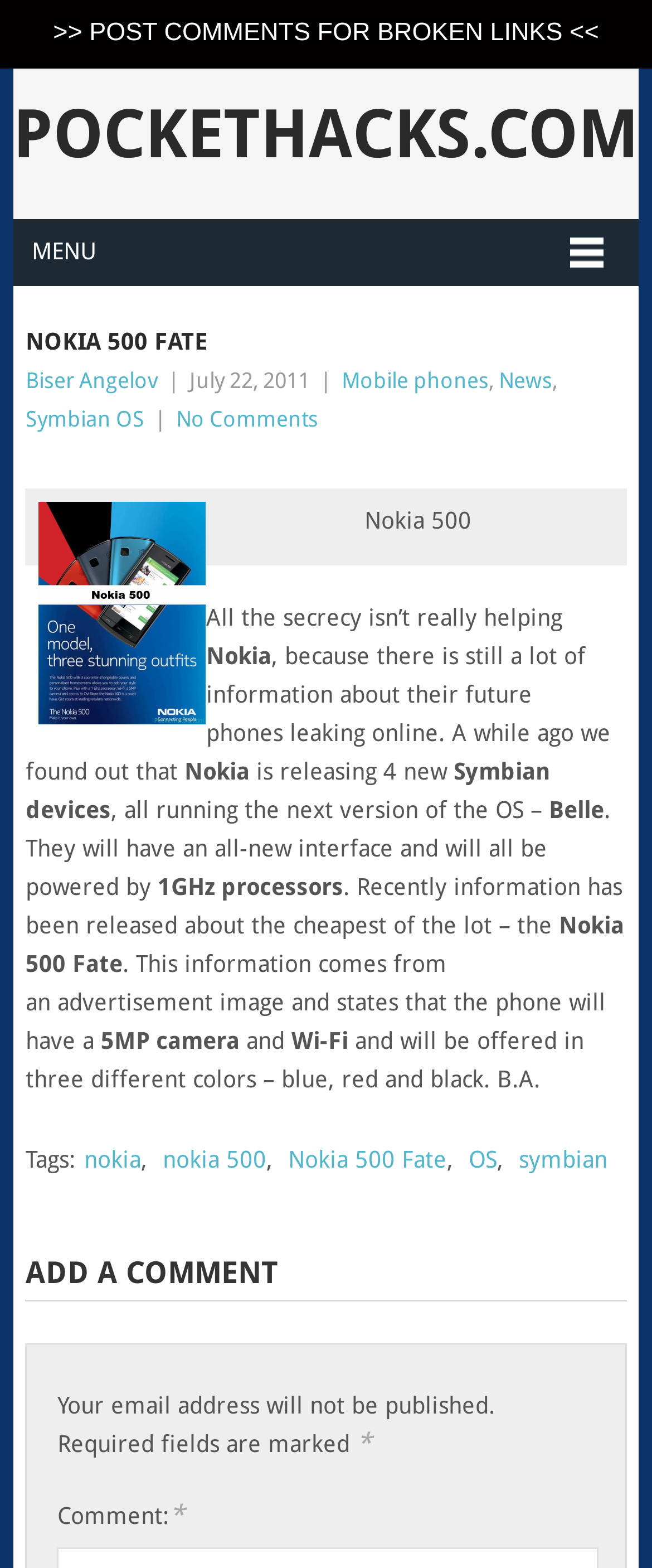Specify the bounding box coordinates of the element's area that should be clicked to execute the given instruction: "Click on the 'Biser Angelov' link". The coordinates should be four float numbers between 0 and 1, i.e., [left, top, right, bottom].

[0.039, 0.234, 0.242, 0.25]